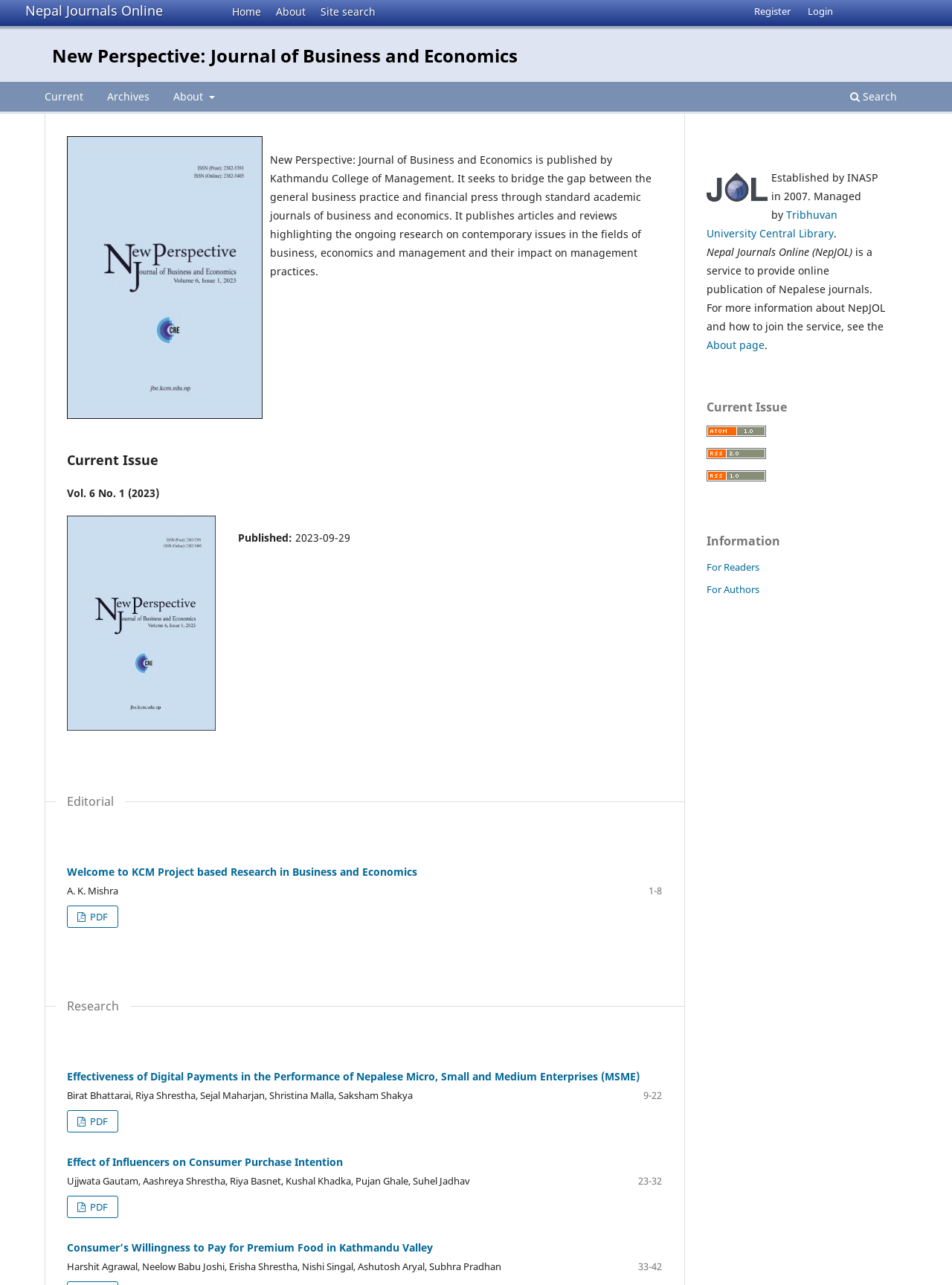Analyze the image and answer the question with as much detail as possible: 
What is the topic of the editorial in the current issue?

The topic of the editorial in the current issue can be found in the section labeled 'Editorial'. It is specified as 'Welcome to KCM Project based Research in Business and Economics' and has a link to view the editorial.